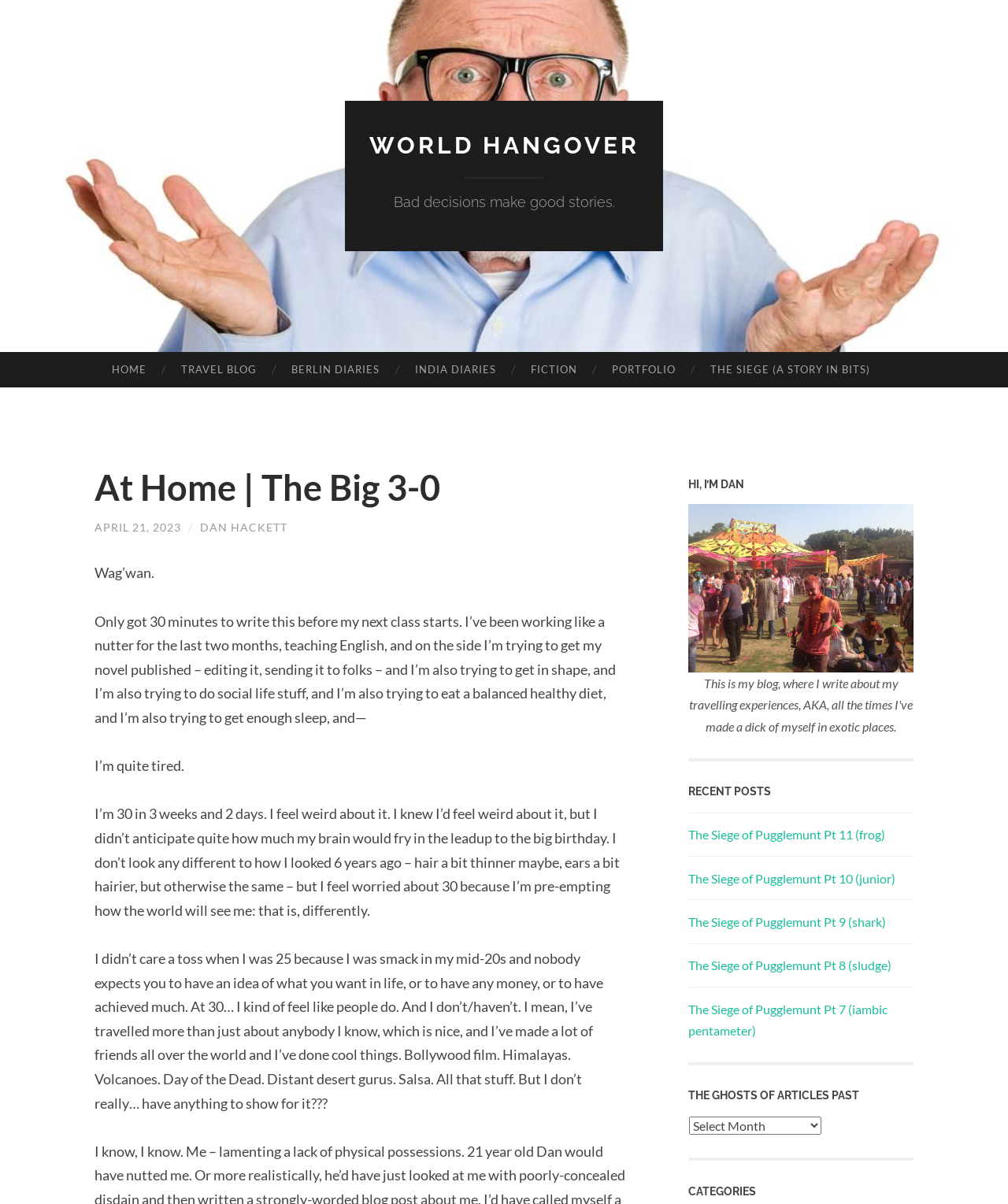Provide a brief response to the question using a single word or phrase: 
What is the author's occupation?

Teaching English